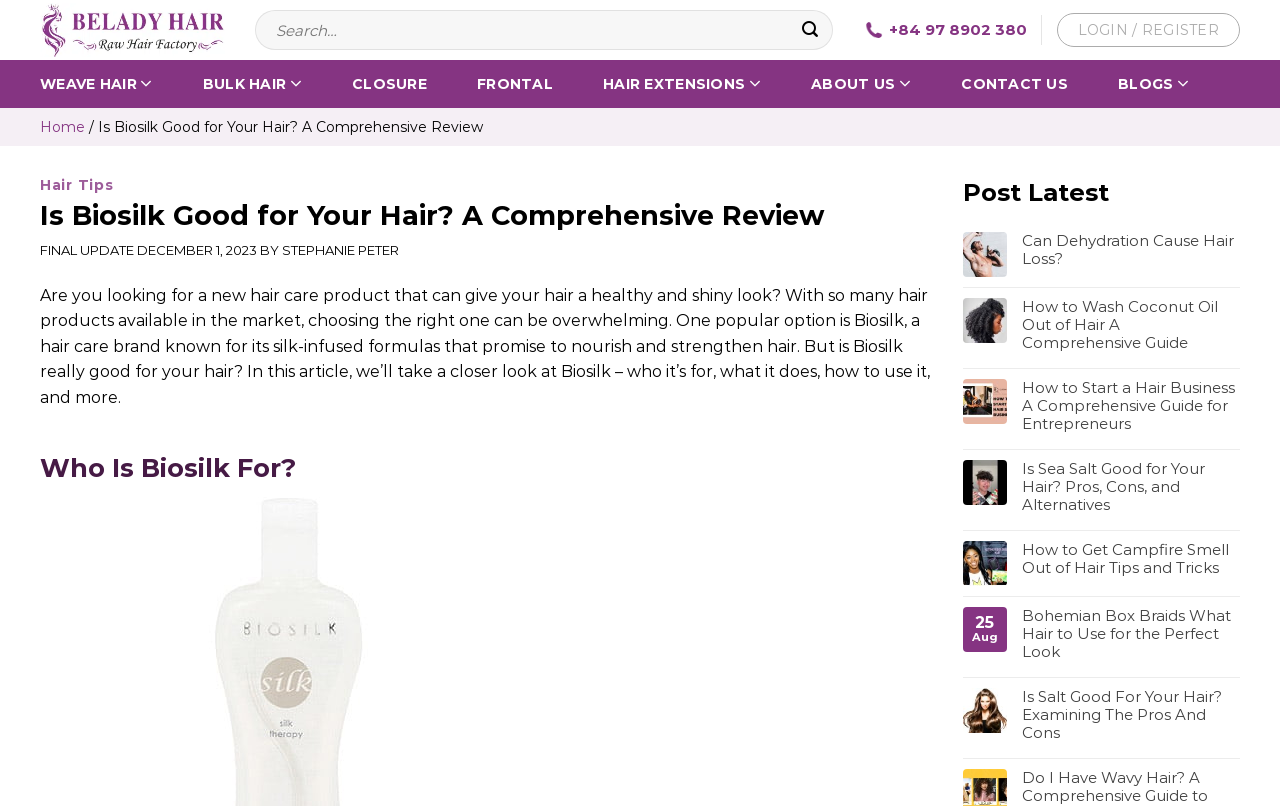Can you find the bounding box coordinates for the element to click on to achieve the instruction: "Read the article about Is Biosilk Good for Your Hair"?

[0.031, 0.354, 0.727, 0.505]